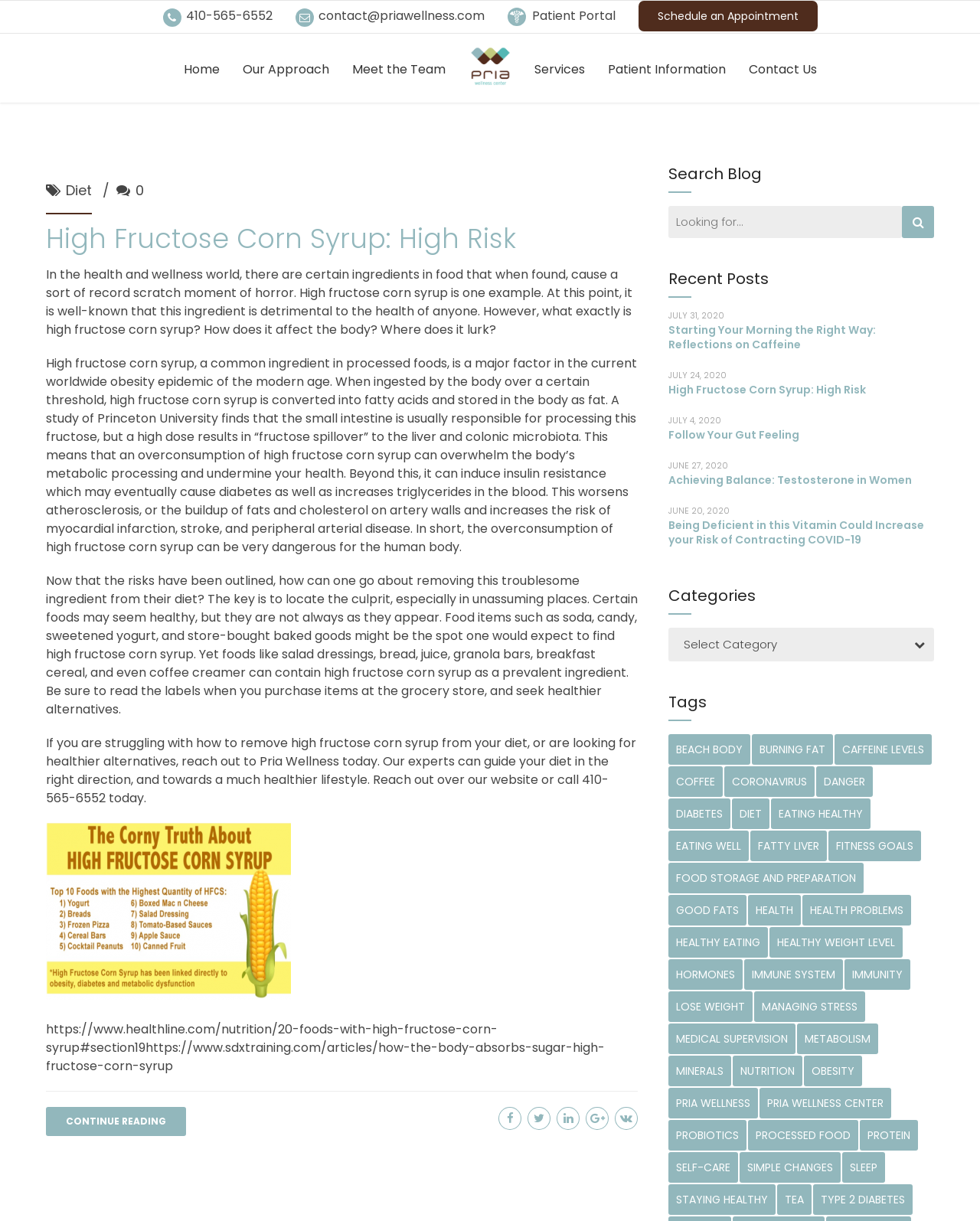What is the phone number to contact Pria Wellness Center?
Look at the image and respond to the question as thoroughly as possible.

The phone number can be found at the top of the webpage, next to the contact email address.